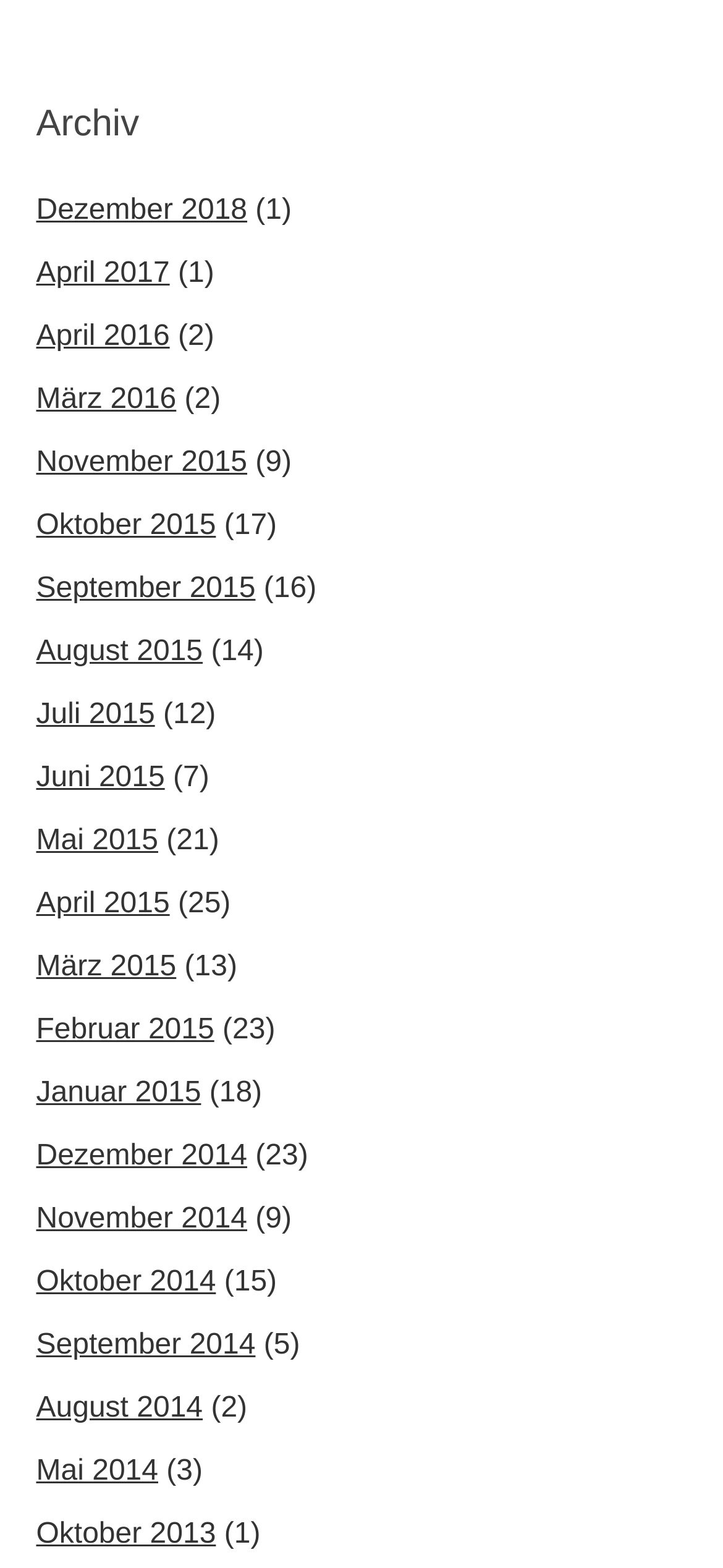Please identify the coordinates of the bounding box for the clickable region that will accomplish this instruction: "View archives for Oktober 2013".

[0.05, 0.968, 0.299, 0.988]